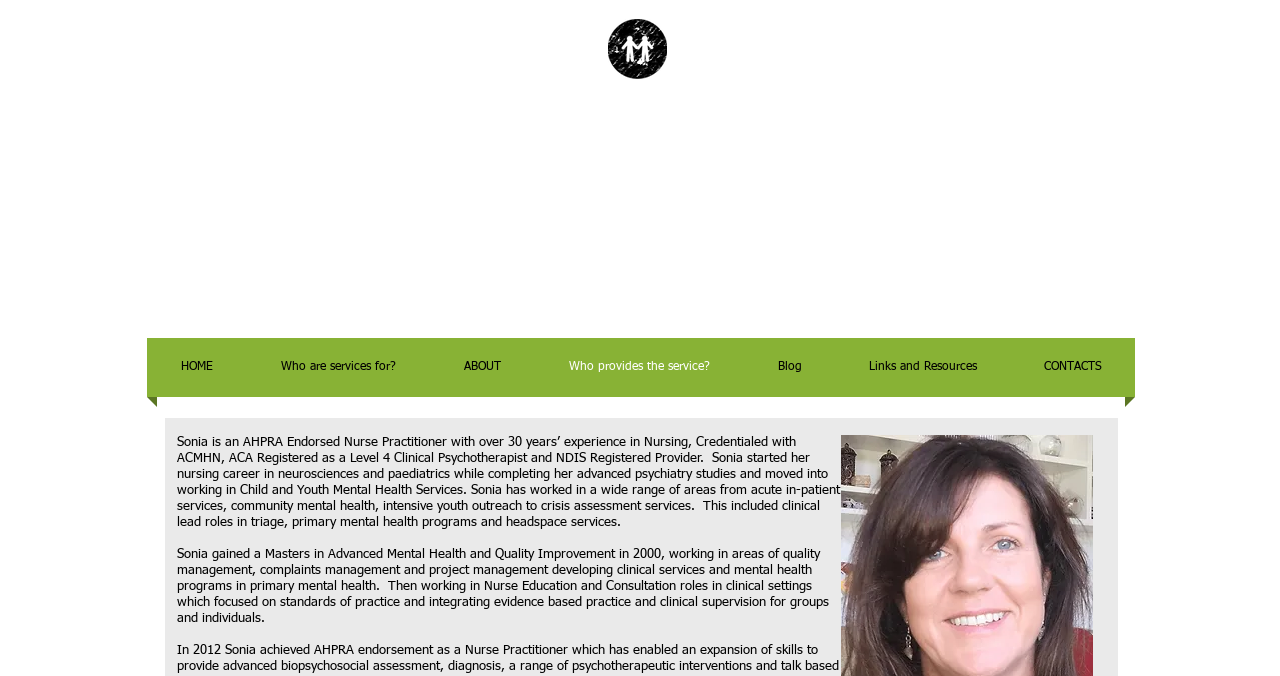Please determine the bounding box coordinates of the clickable area required to carry out the following instruction: "Read more about the consulting services". The coordinates must be four float numbers between 0 and 1, represented as [left, top, right, bottom].

[0.115, 0.413, 0.88, 0.487]